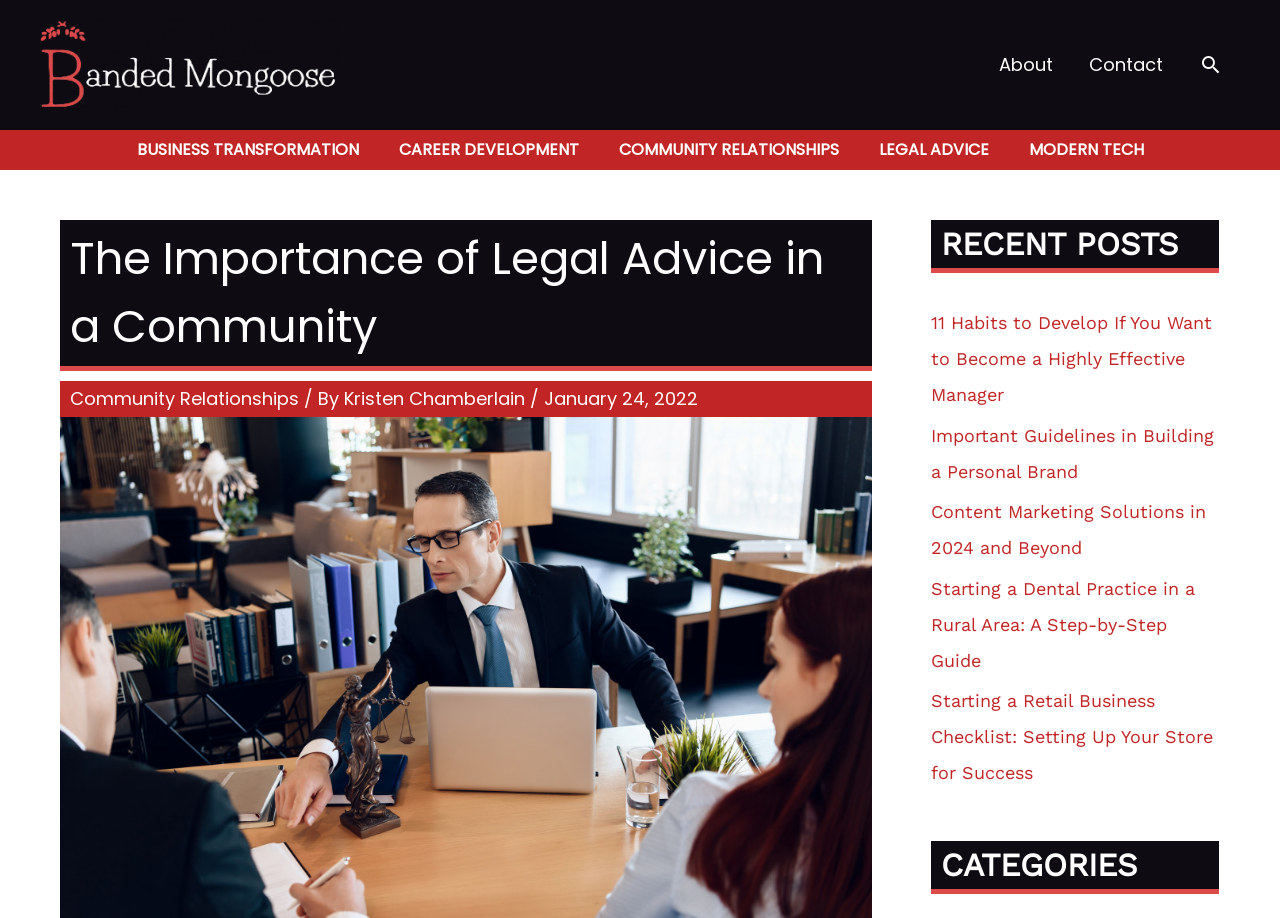Utilize the details in the image to thoroughly answer the following question: What is the date of the article about community relationships?

The date of the article about community relationships is January 24, 2022, as indicated by the static text 'January 24, 2022' below the article title 'The Importance of Legal Advice in a Community'.